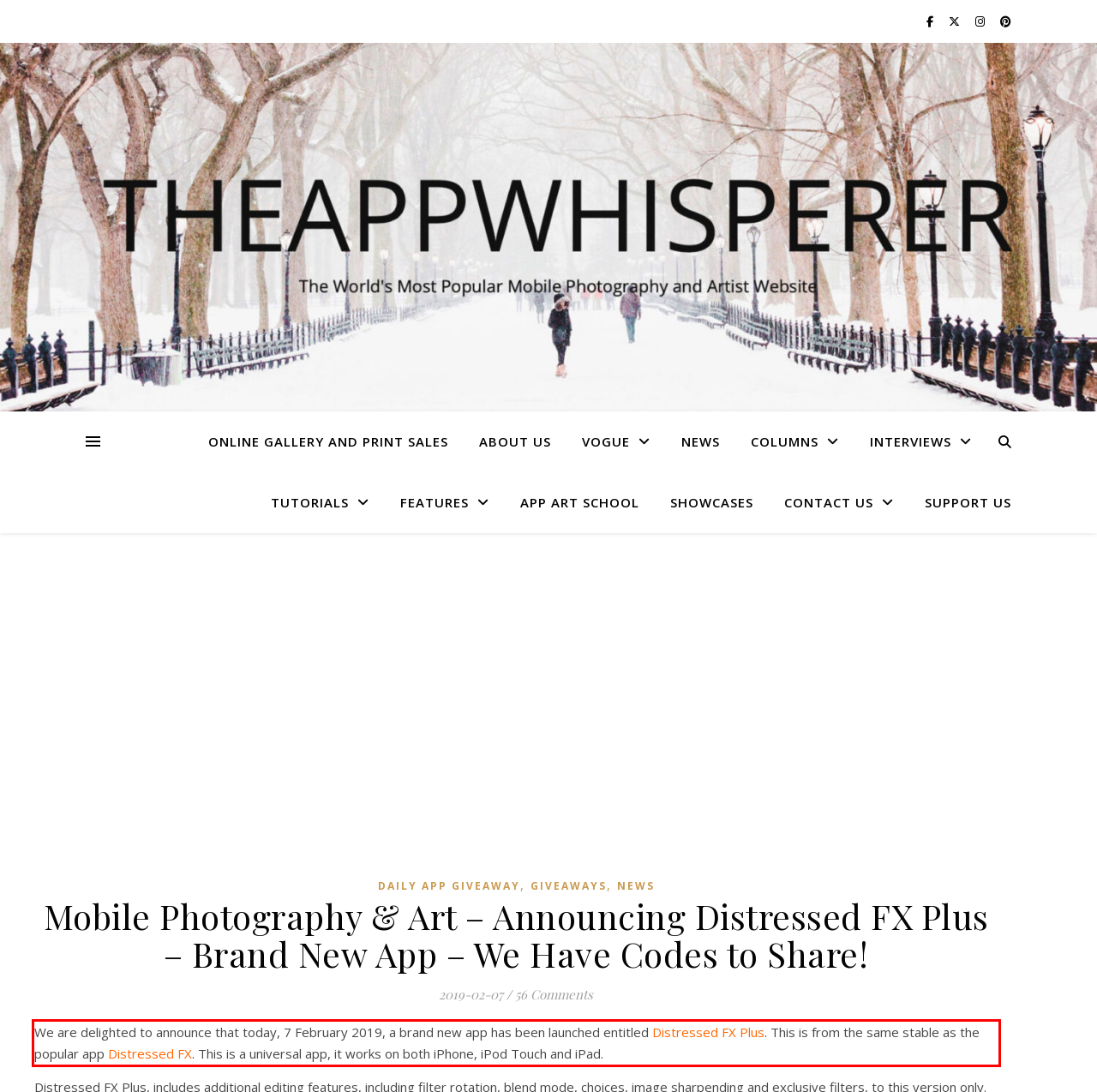Examine the webpage screenshot, find the red bounding box, and extract the text content within this marked area.

We are delighted to announce that today, 7 February 2019, a brand new app has been launched entitled Distressed FX Plus. This is from the same stable as the popular app Distressed FX. This is a universal app, it works on both iPhone, iPod Touch and iPad.